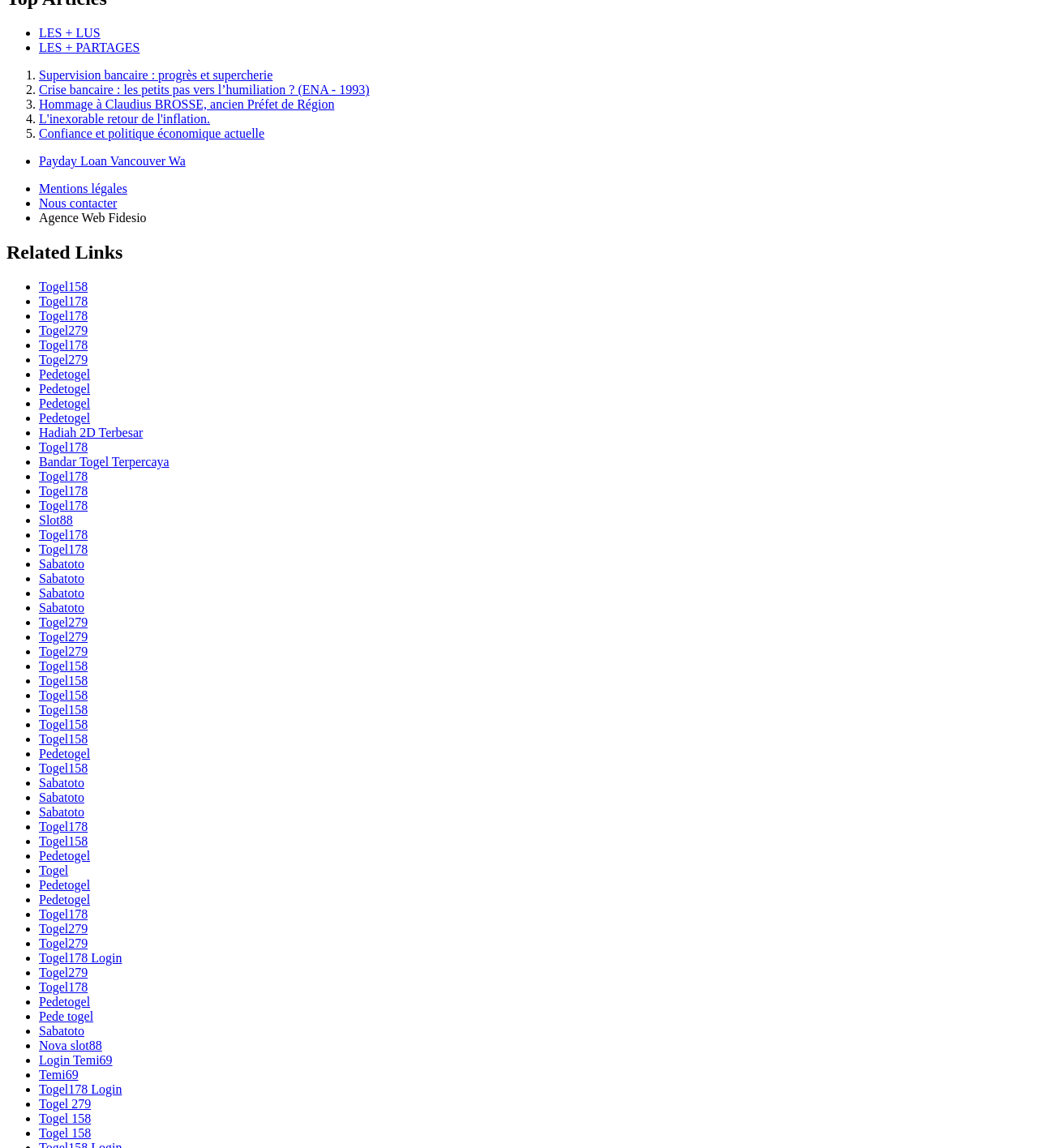Give a one-word or short phrase answer to the question: 
What type of links are listed under 'Related Links'?

Togel and slot links